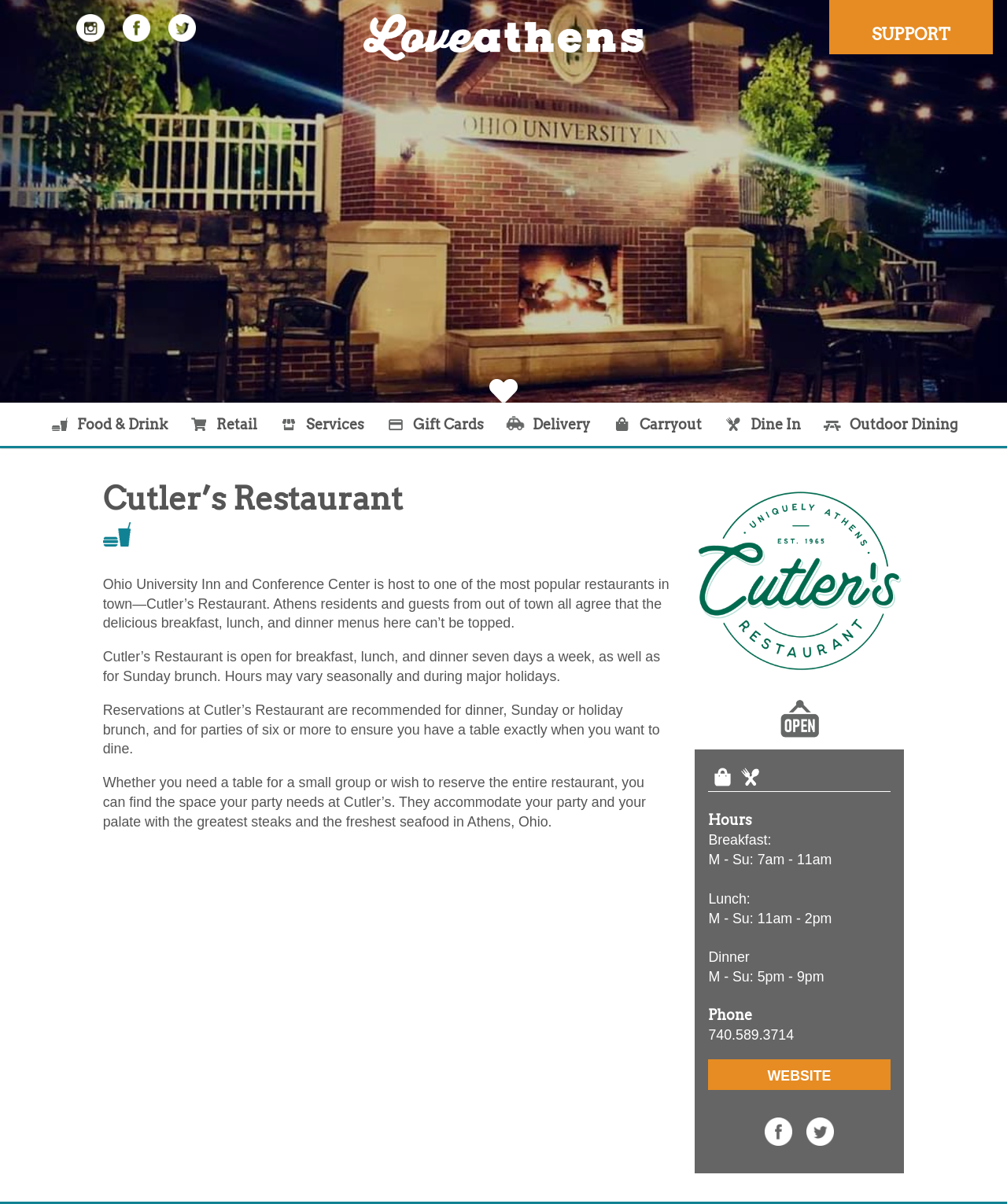How many social media links are present on the webpage?
Please respond to the question thoroughly and include all relevant details.

I found the answer by counting the number of link elements with text related to social media, such as 'Visit Us on Instagram', 'Visit Us on Facebook', and 'Visit Us on Twitter'. There are five such links present on the webpage.